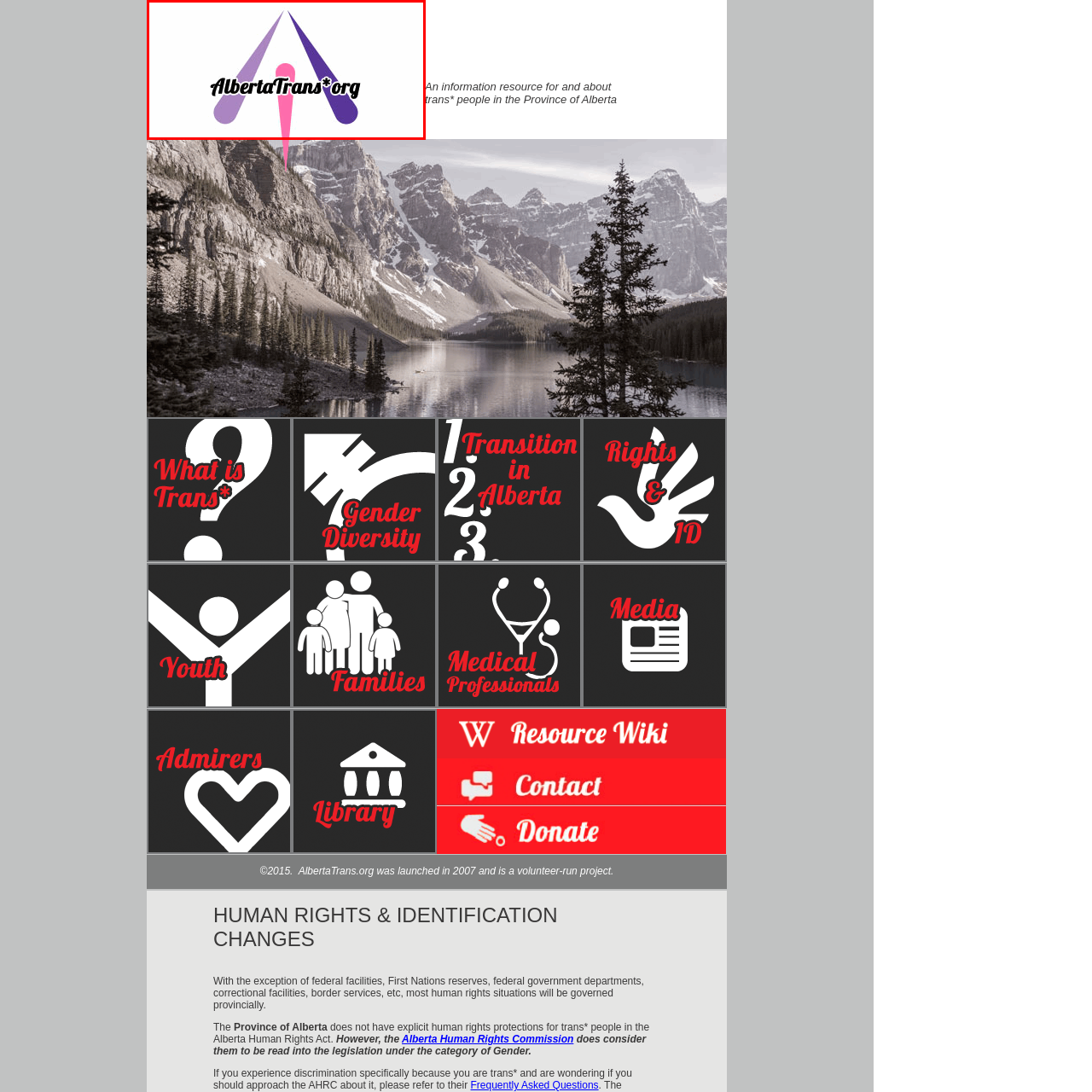Generate a detailed caption for the image contained in the red outlined area.

The image features a stylized logo for AlbertaTrans.org, which serves as an informational resource dedicated to trans* individuals in Alberta. The logo consists of two elongated, pointed elements in shades of purple that converge towards the center, symbolizing unity and inclusion. A pink element, resembling a microphone, is centrally positioned, emphasizing a focus on voice and advocacy. The name "AlbertaTrans*org" is displayed prominently in a bold, modern font, conveying a sense of strength and community support. The design elements reflect a vibrant, welcoming atmosphere aimed at empowering trans* people in their rights and recognition.